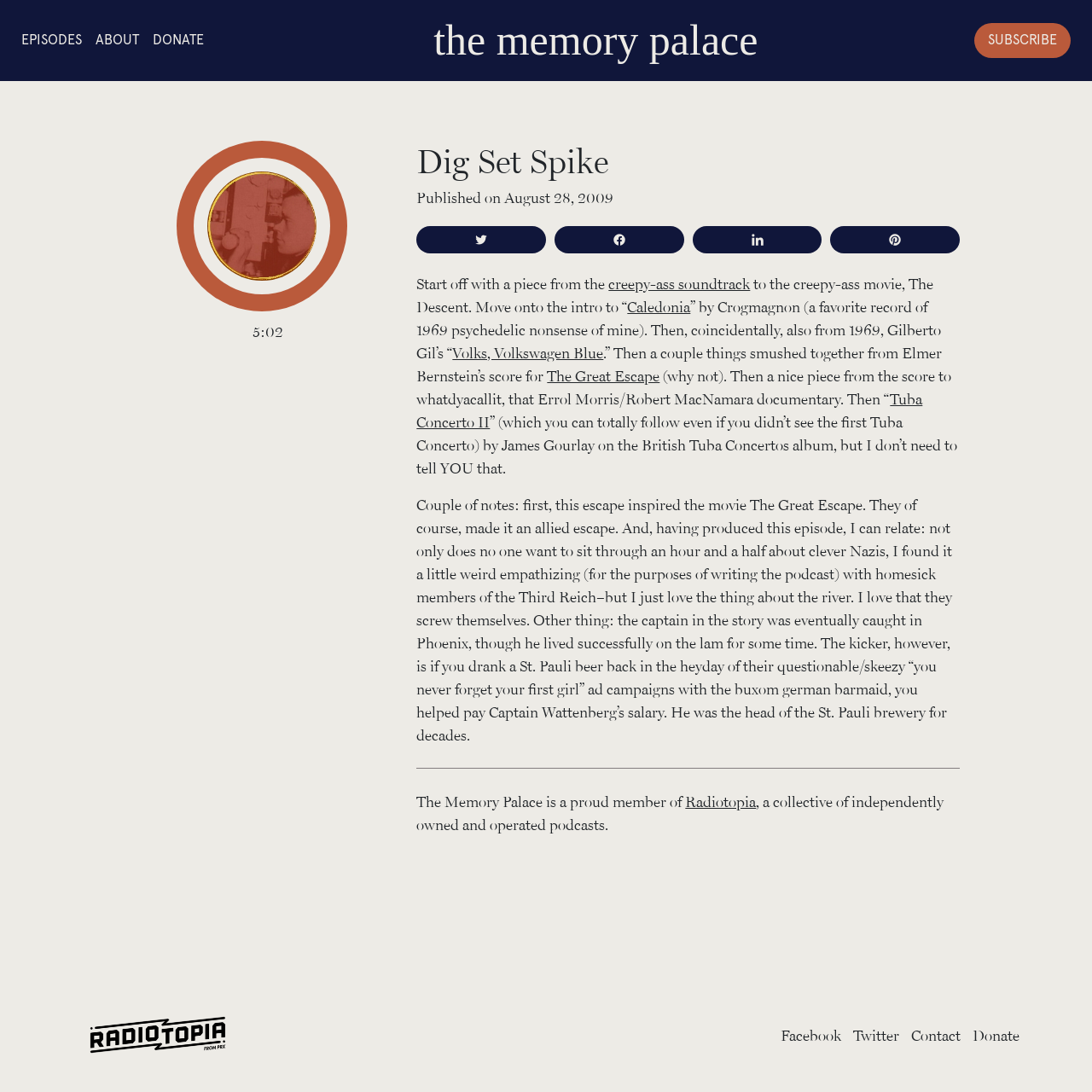Pinpoint the bounding box coordinates of the clickable area necessary to execute the following instruction: "Subscribe to the podcast". The coordinates should be given as four float numbers between 0 and 1, namely [left, top, right, bottom].

[0.892, 0.021, 0.98, 0.053]